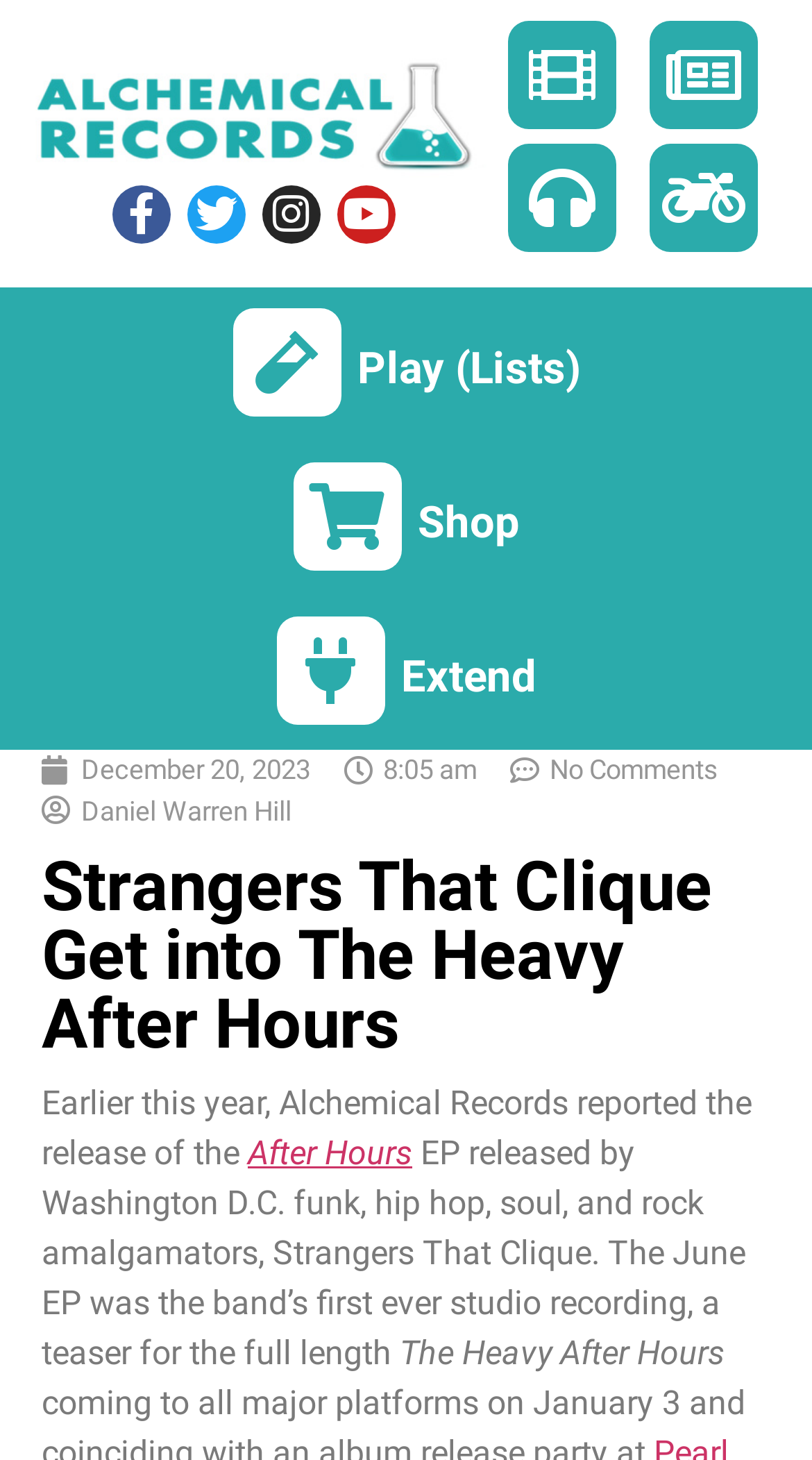Please determine the primary heading and provide its text.

Strangers That Clique Get into The Heavy After Hours